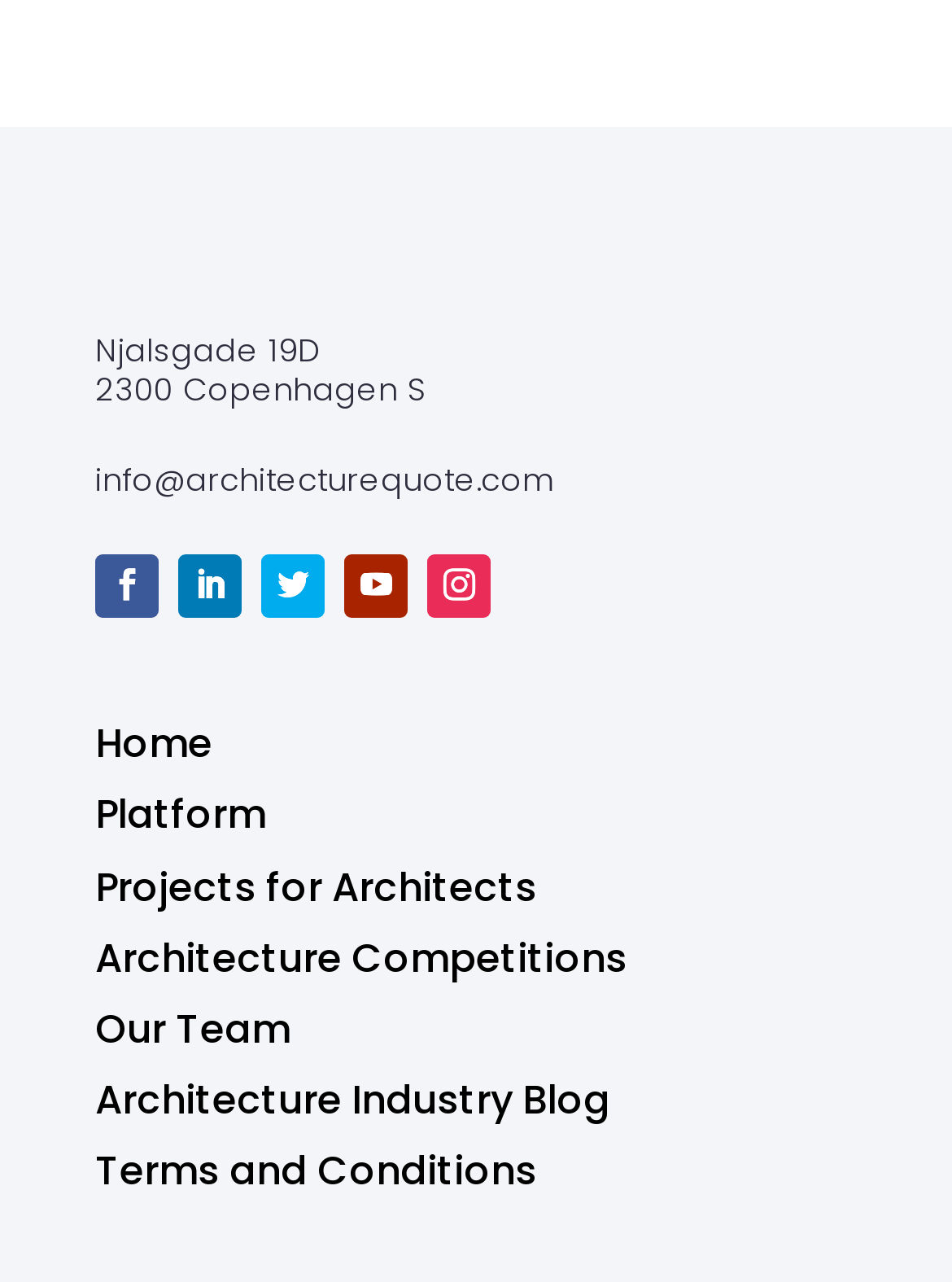Using the information from the screenshot, answer the following question thoroughly:
What is the email address of the company?

The email address of the company can be found on the webpage, where it is written as 'info@architecturequote.com'.